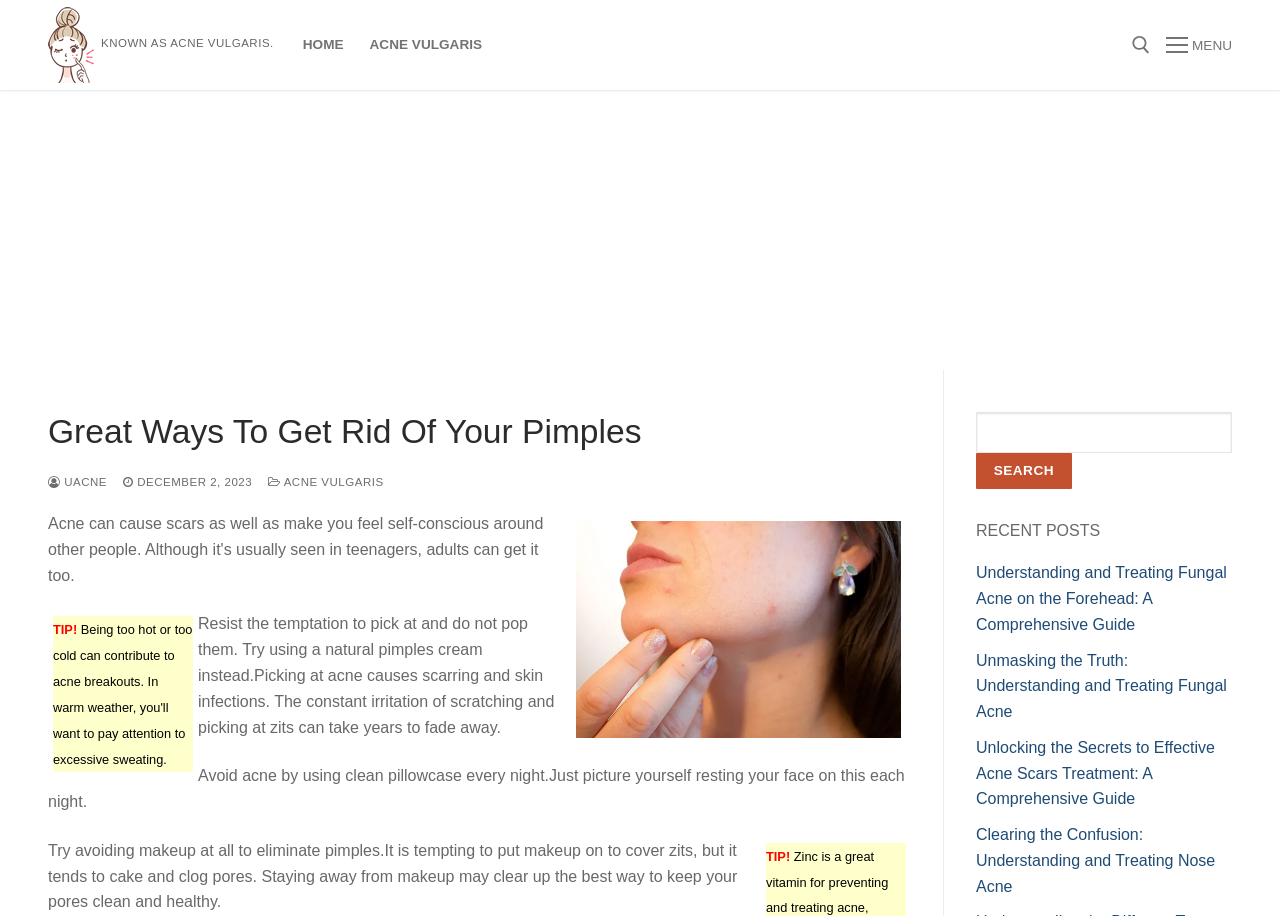Please locate the bounding box coordinates of the region I need to click to follow this instruction: "Read the 'ACNE VULGARIS' article".

[0.279, 0.029, 0.387, 0.07]